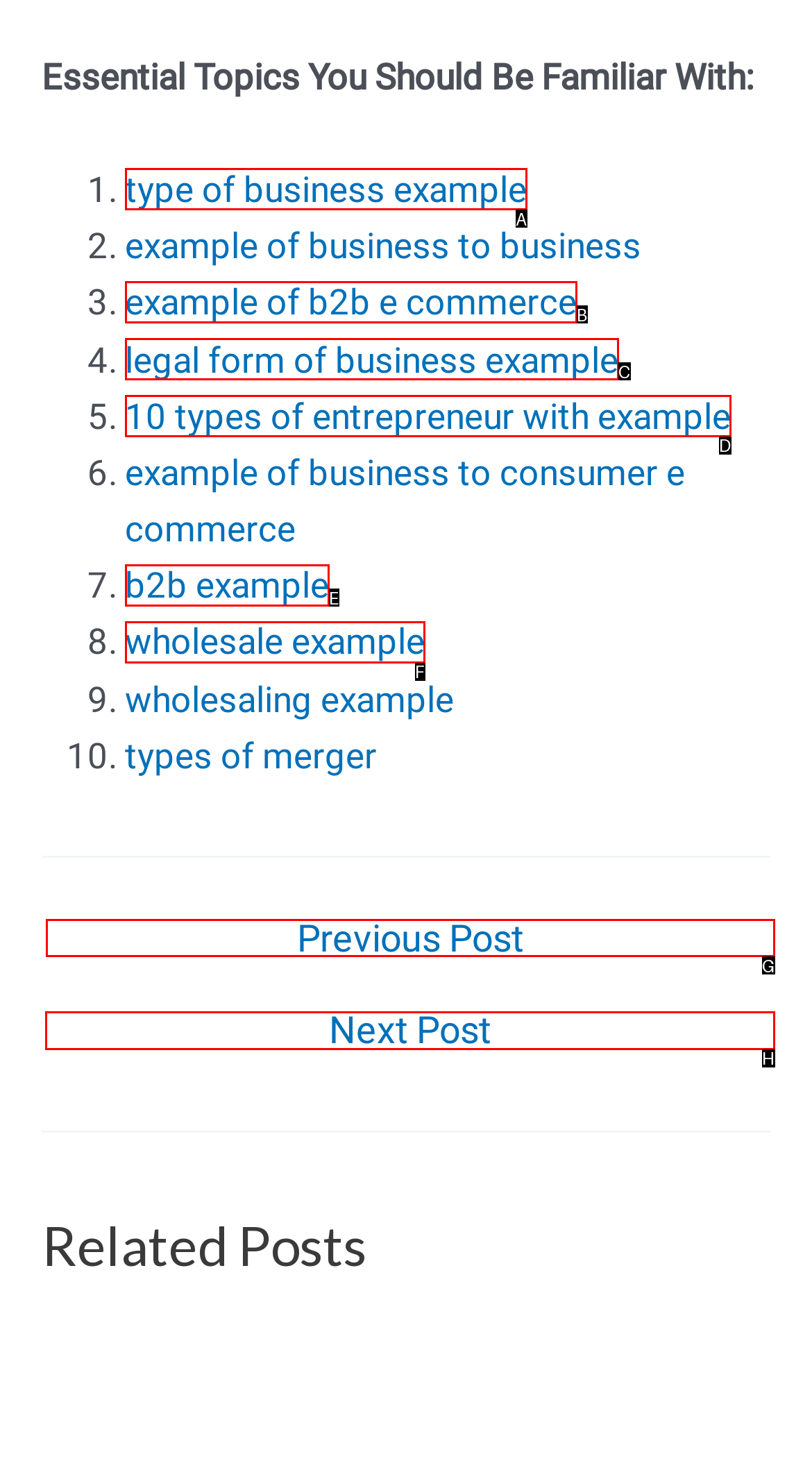Determine the letter of the element you should click to carry out the task: go to 'Next Post'
Answer with the letter from the given choices.

H